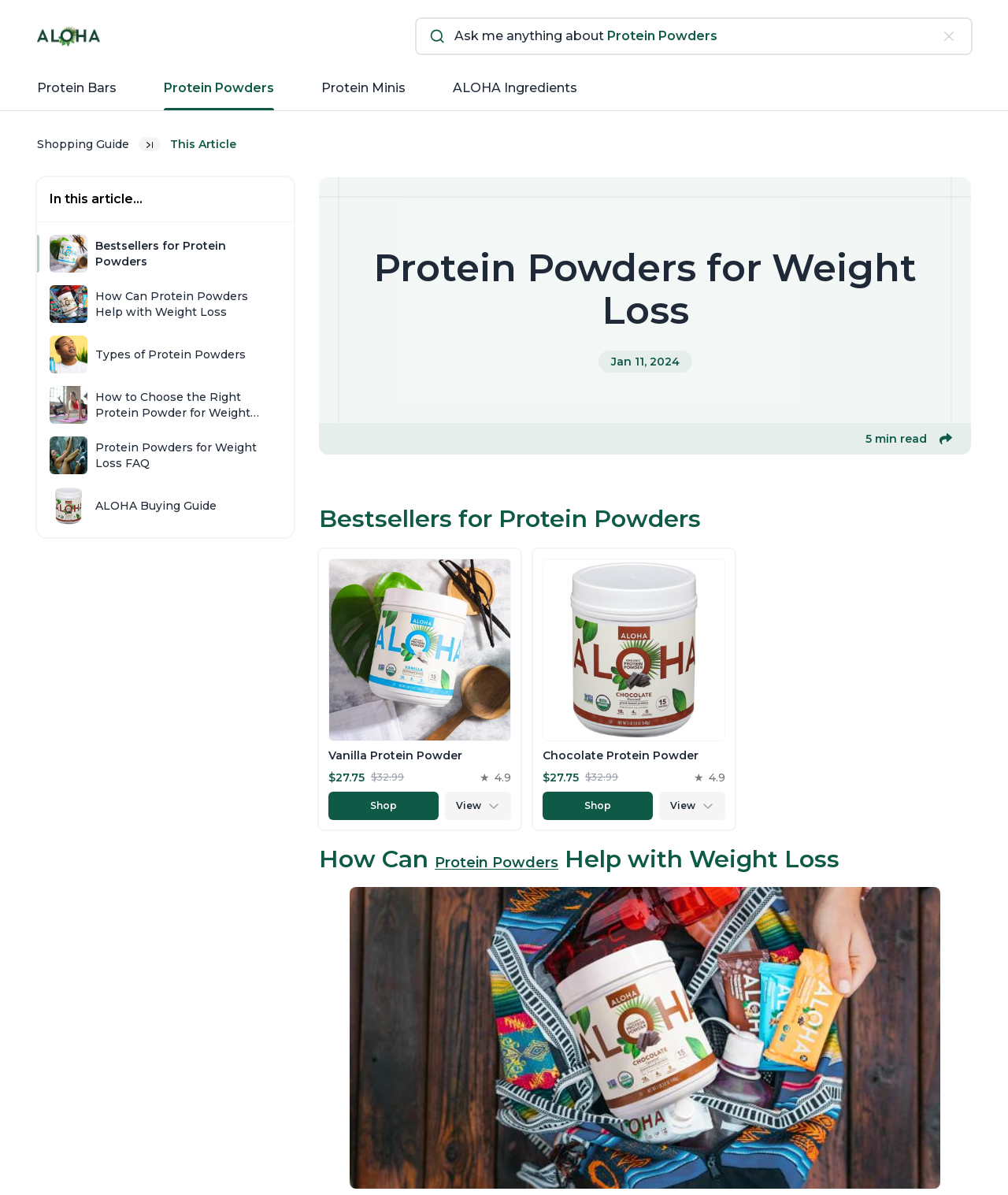Respond to the question below with a single word or phrase: What is the topic of the article?

Protein Powders for Weight Loss